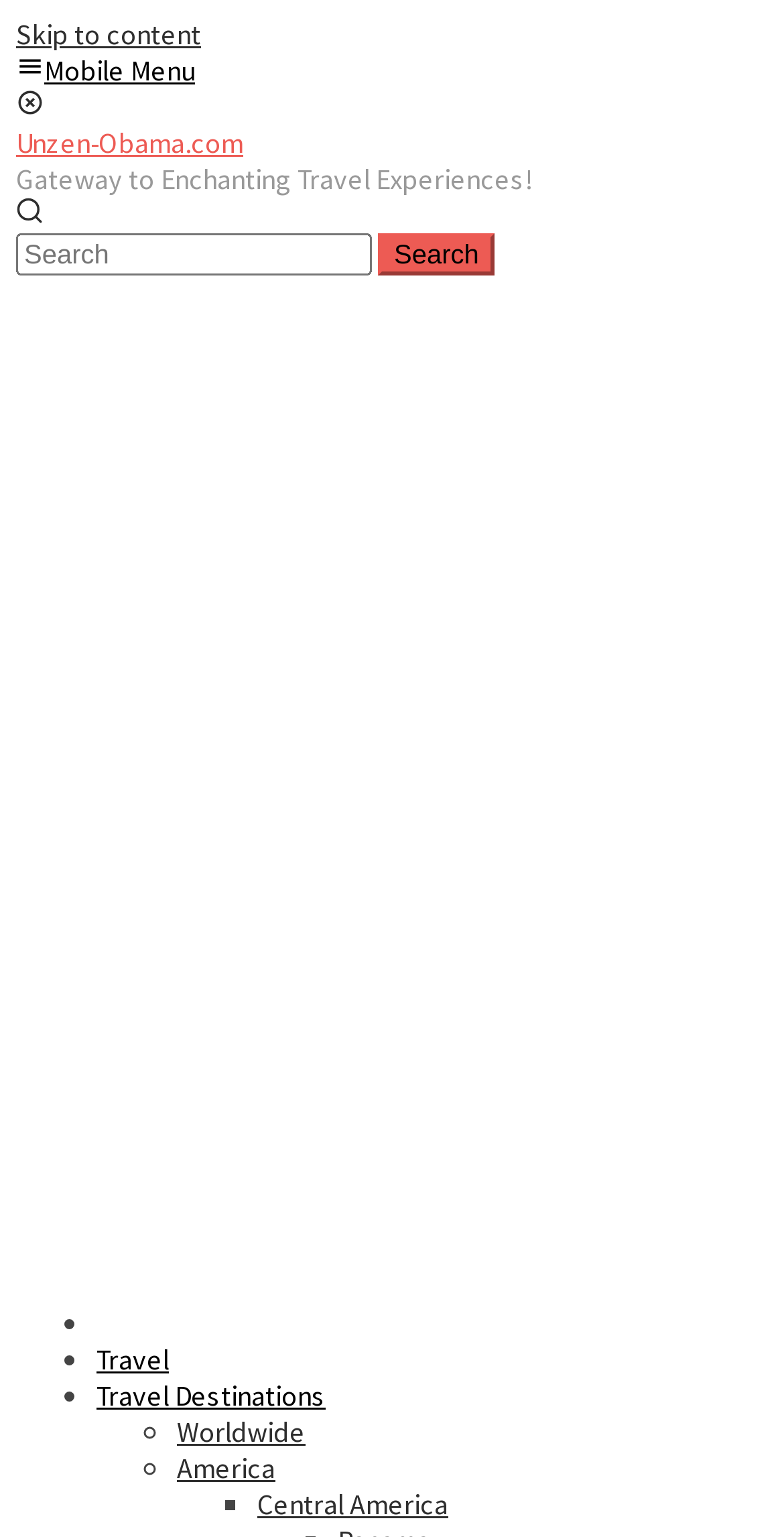Provide a single word or phrase to answer the given question: 
What is the text above the search box?

Gateway to Enchanting Travel Experiences!